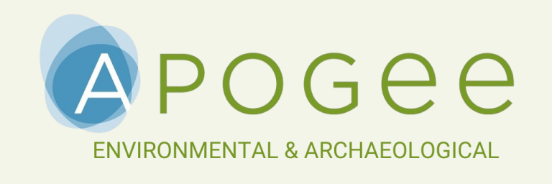Utilize the information from the image to answer the question in detail:
What is the aesthetic of the logo design?

The design embodies a clean and professional aesthetic, reflecting the organization’s commitment to excellence in their field.